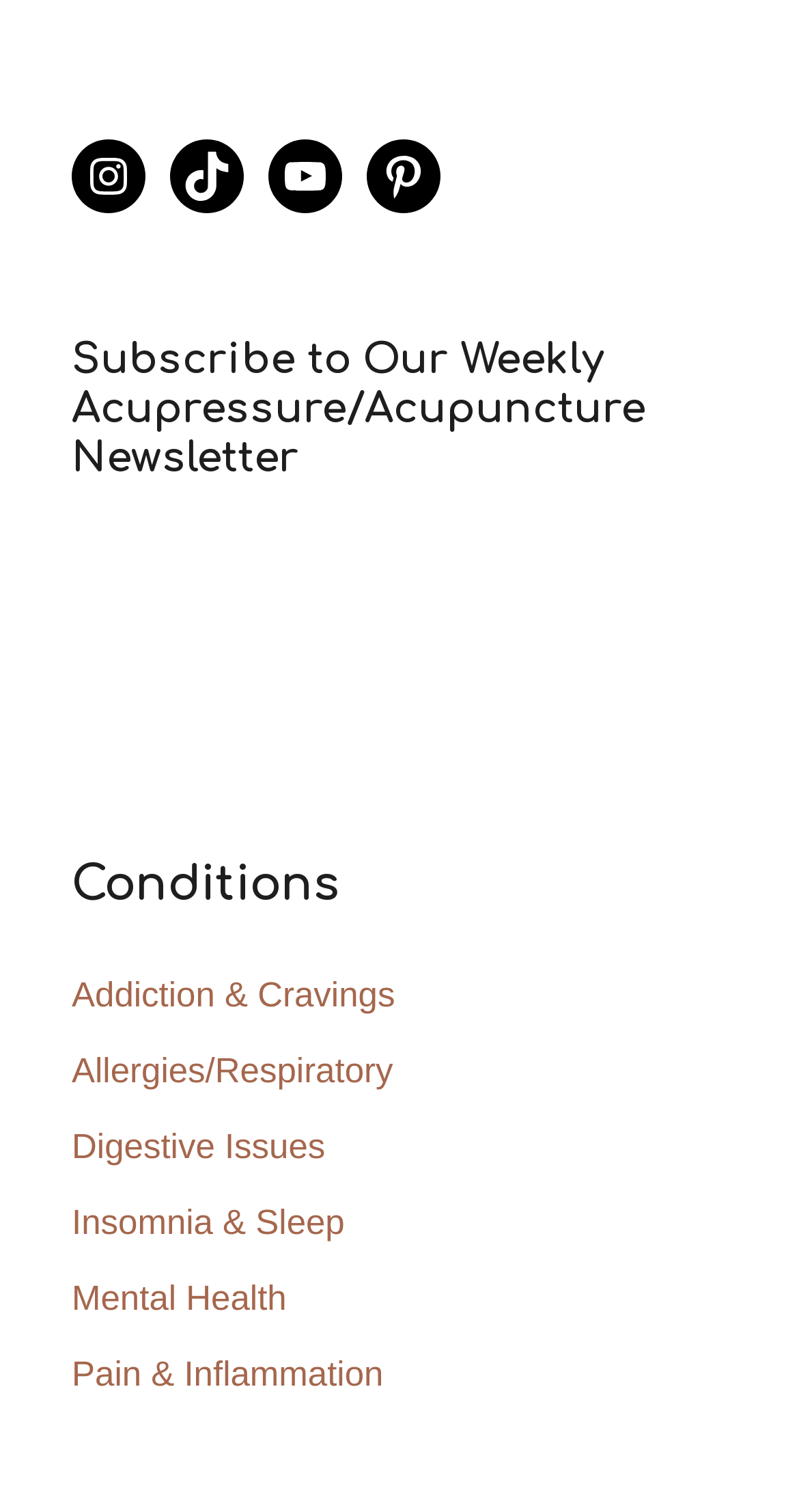Please indicate the bounding box coordinates of the element's region to be clicked to achieve the instruction: "Explore conditions related to Mental Health". Provide the coordinates as four float numbers between 0 and 1, i.e., [left, top, right, bottom].

[0.09, 0.846, 0.359, 0.871]